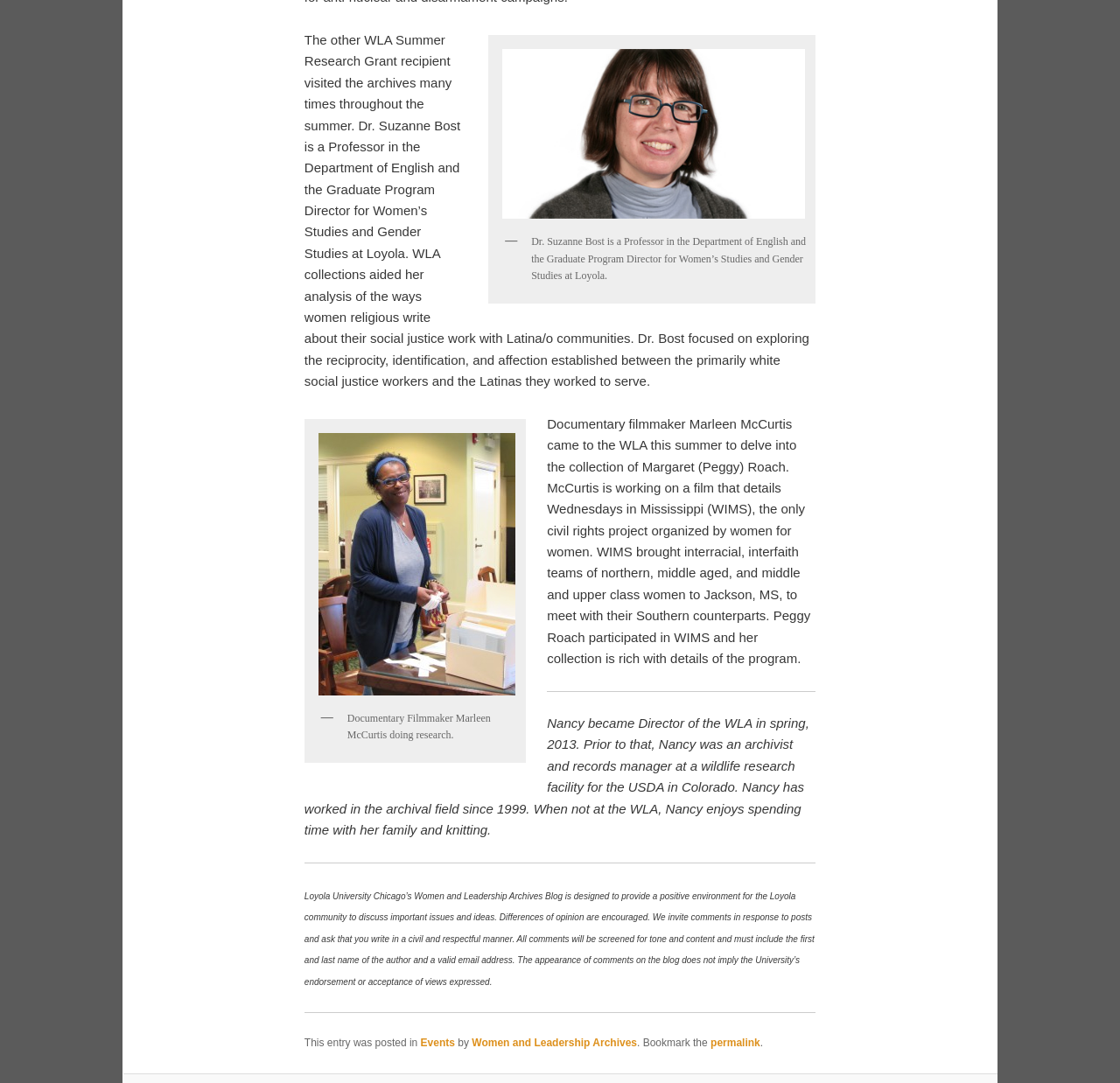What is the name of the documentary filmmaker?
Answer with a single word or phrase by referring to the visual content.

Marleen McCurtis